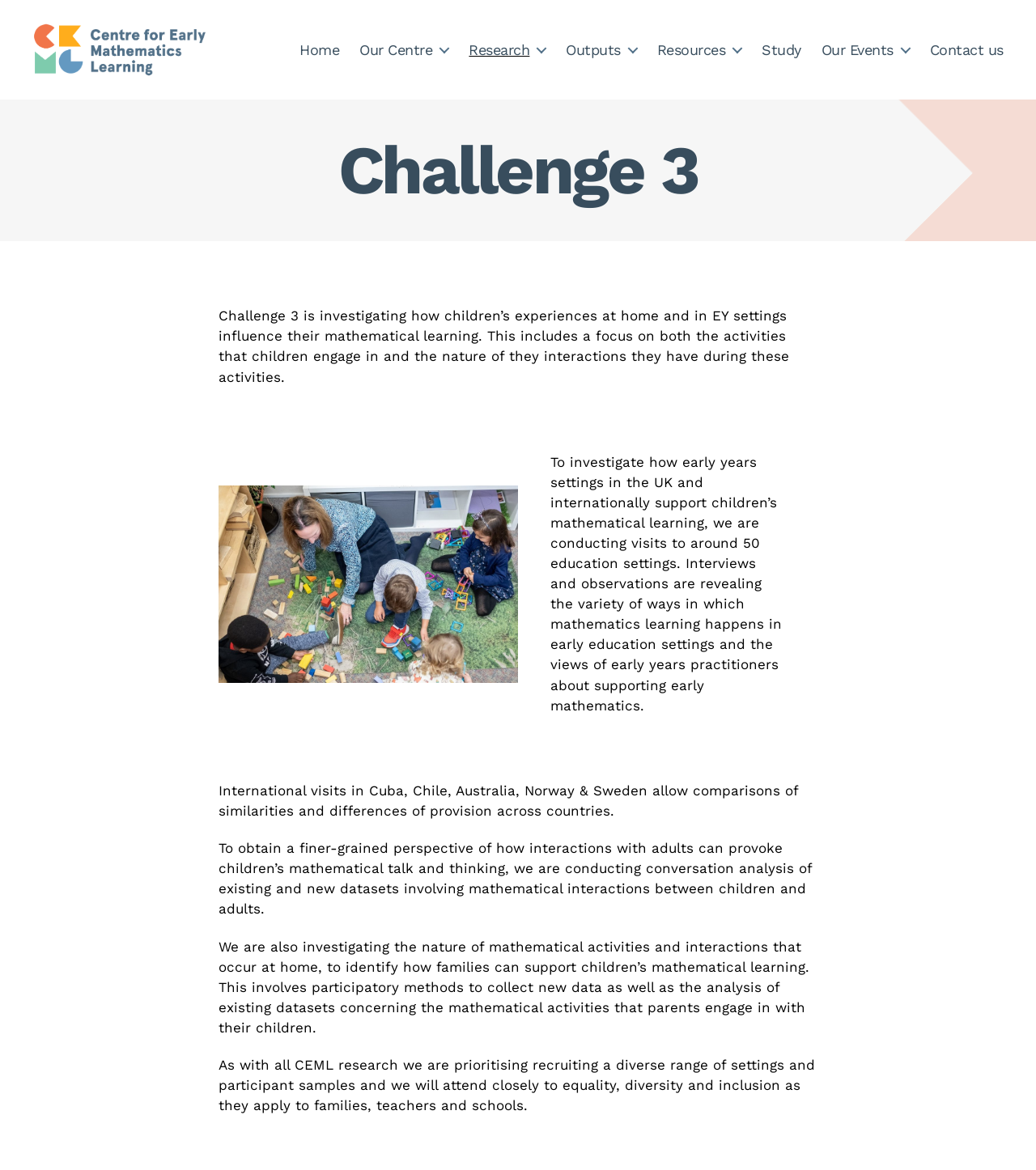What is the name of the research centre?
Using the information presented in the image, please offer a detailed response to the question.

The name of the research centre can be found in the top-left corner of the webpage, where it says 'Challenge 3 – CEML'. Additionally, there is a link with the text 'CEML' and an image with the same name, which further confirms that CEML is the name of the research centre.